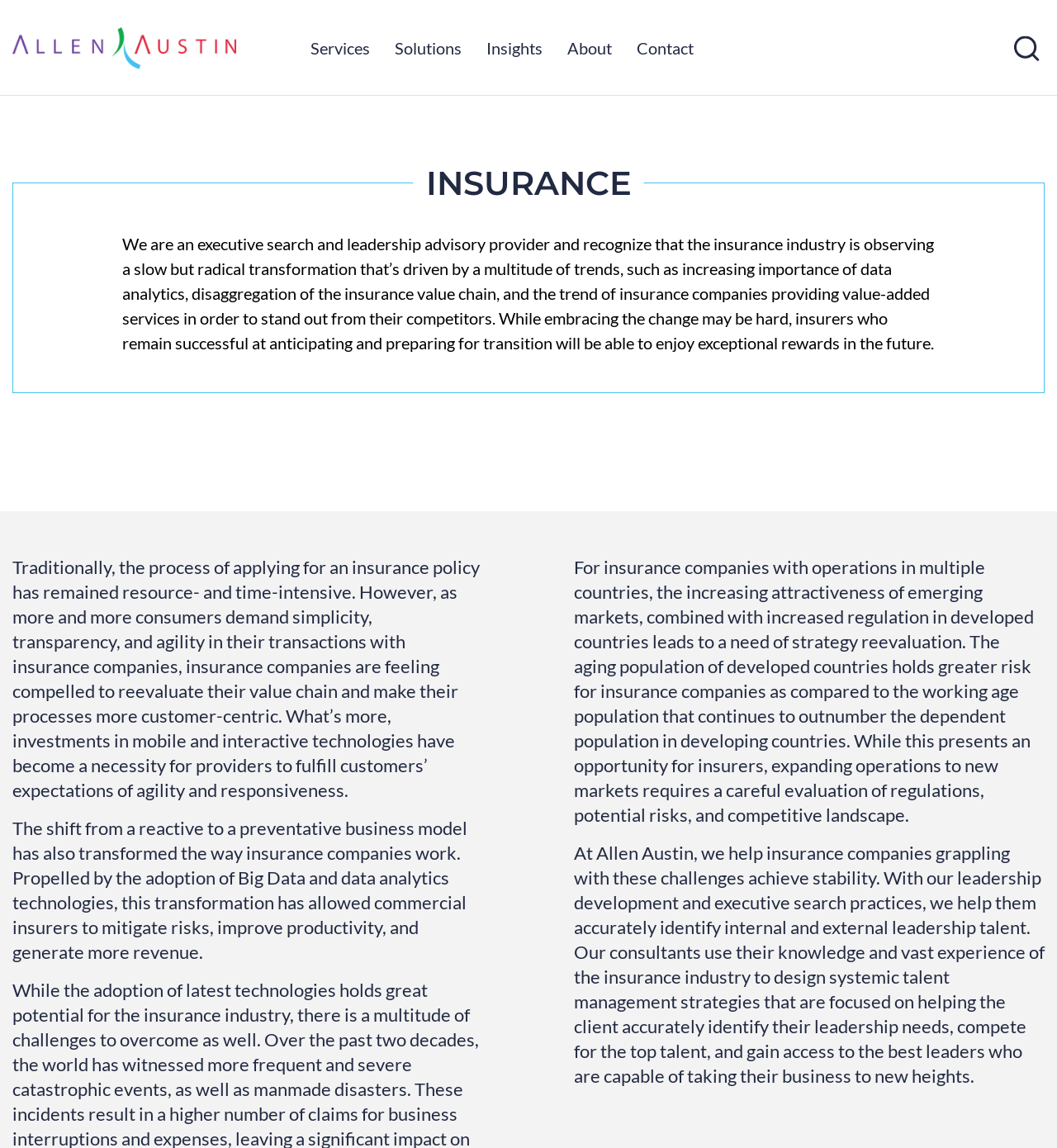Provide a thorough description of the webpage you see.

The webpage is about Allen Austin, an executive search and leadership advisory provider, with a focus on the insurance industry. At the top, there is a heading "Allen Austin Allen Austin" with a link and an image of the company's logo. Below this, there are five links: "Services", "Solutions", "Insights", "About", and "Contact", which are evenly spaced and aligned horizontally.

On the top right, there is a search box with a "Submit search" button and a search icon. Below the links, there is a large heading "INSURANCE" that spans about half of the page width.

The main content of the page is divided into four paragraphs of text. The first paragraph describes the slow but radical transformation of the insurance industry driven by trends such as data analytics and value-added services. The second paragraph discusses the need for insurance companies to reevaluate their value chain and make their processes more customer-centric. The third paragraph explains how the shift from a reactive to a preventative business model has transformed the way insurance companies work, driven by the adoption of Big Data and data analytics technologies. The fourth paragraph describes the challenges faced by insurance companies operating in multiple countries and how Allen Austin helps them achieve stability through leadership development and executive search practices.

The text paragraphs are arranged vertically, with the first paragraph starting from the top left and the subsequent paragraphs below it. The last paragraph is the longest and spans almost the entire page width.